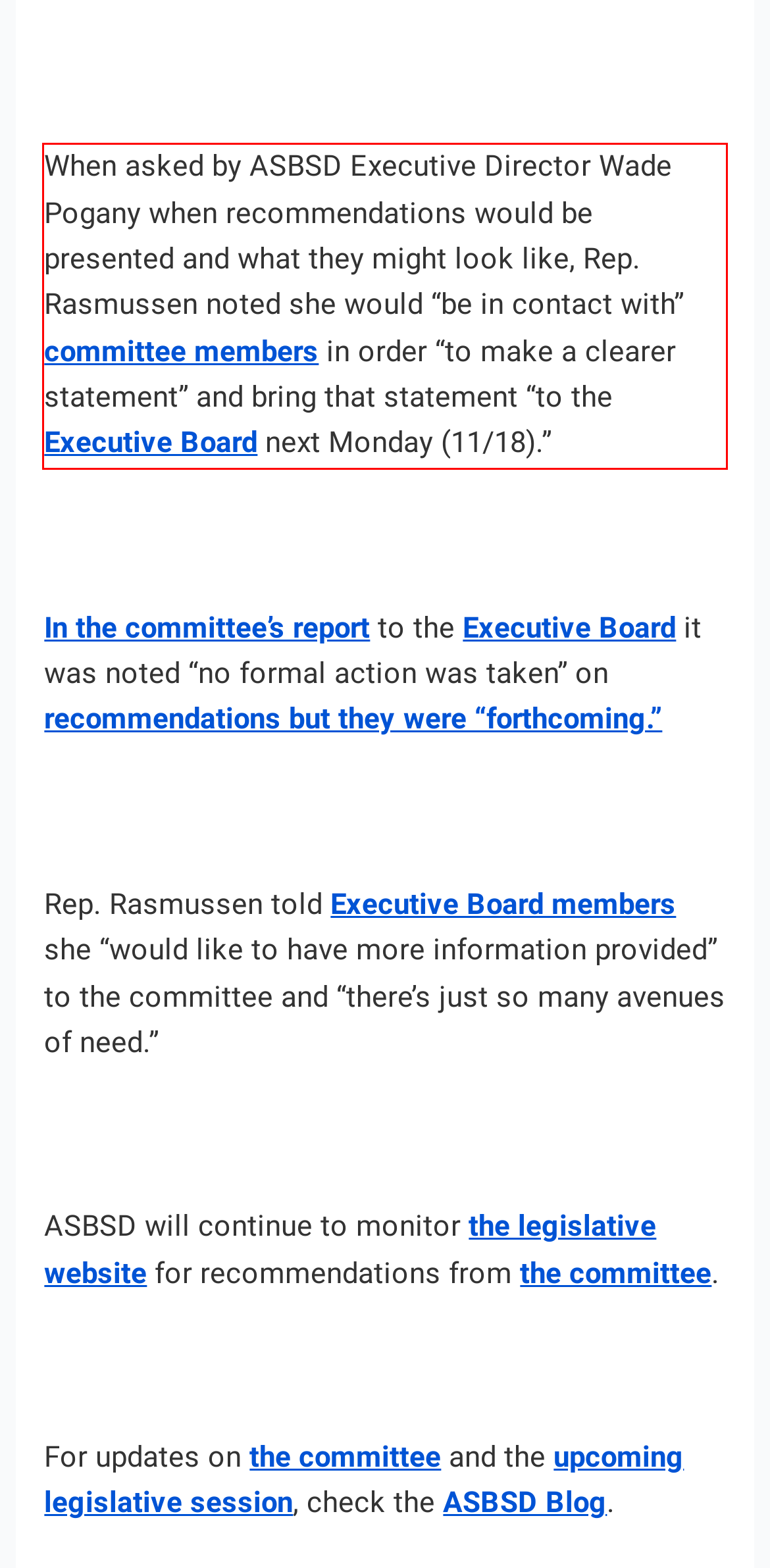Review the screenshot of the webpage and recognize the text inside the red rectangle bounding box. Provide the extracted text content.

When asked by ASBSD Executive Director Wade Pogany when recommendations would be presented and what they might look like, Rep. Rasmussen noted she would “be in contact with” committee members in order “to make a clearer statement” and bring that statement “to the Executive Board next Monday (11/18).”